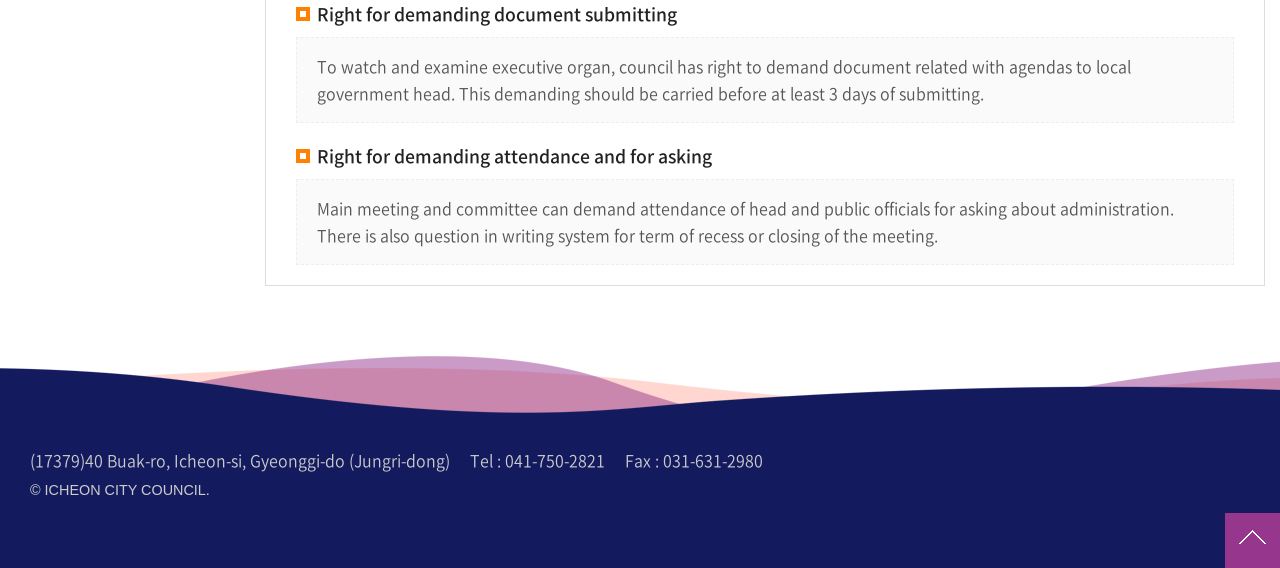What is the address of Icheon City Council?
Based on the visual information, provide a detailed and comprehensive answer.

The address is mentioned in the group element at the bottom of the webpage, which is (17379)40 Buak-ro, Icheon-si, Gyeonggi-do (Jungri-dong).